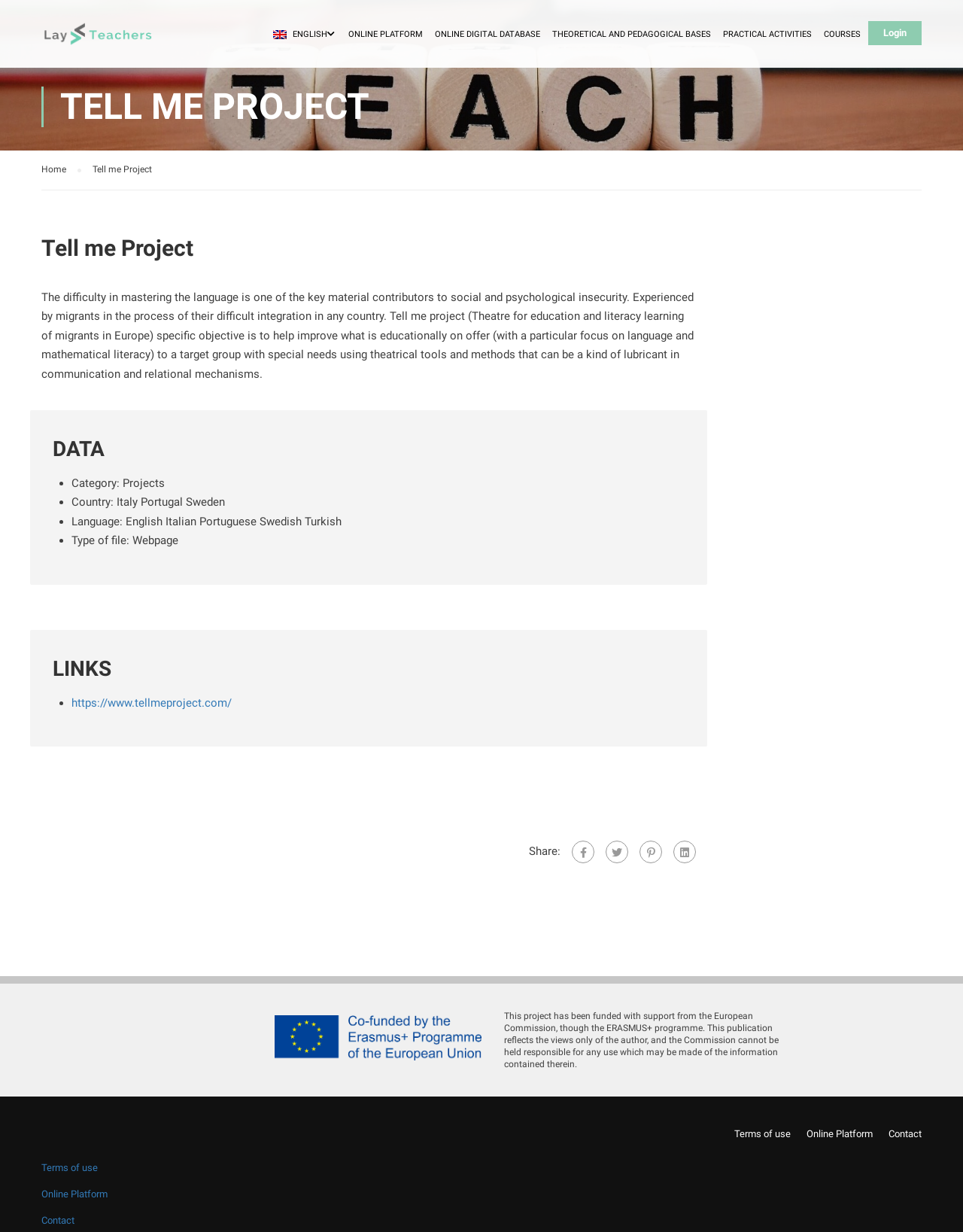Determine the bounding box coordinates of the clickable region to carry out the instruction: "Go to the home page".

None